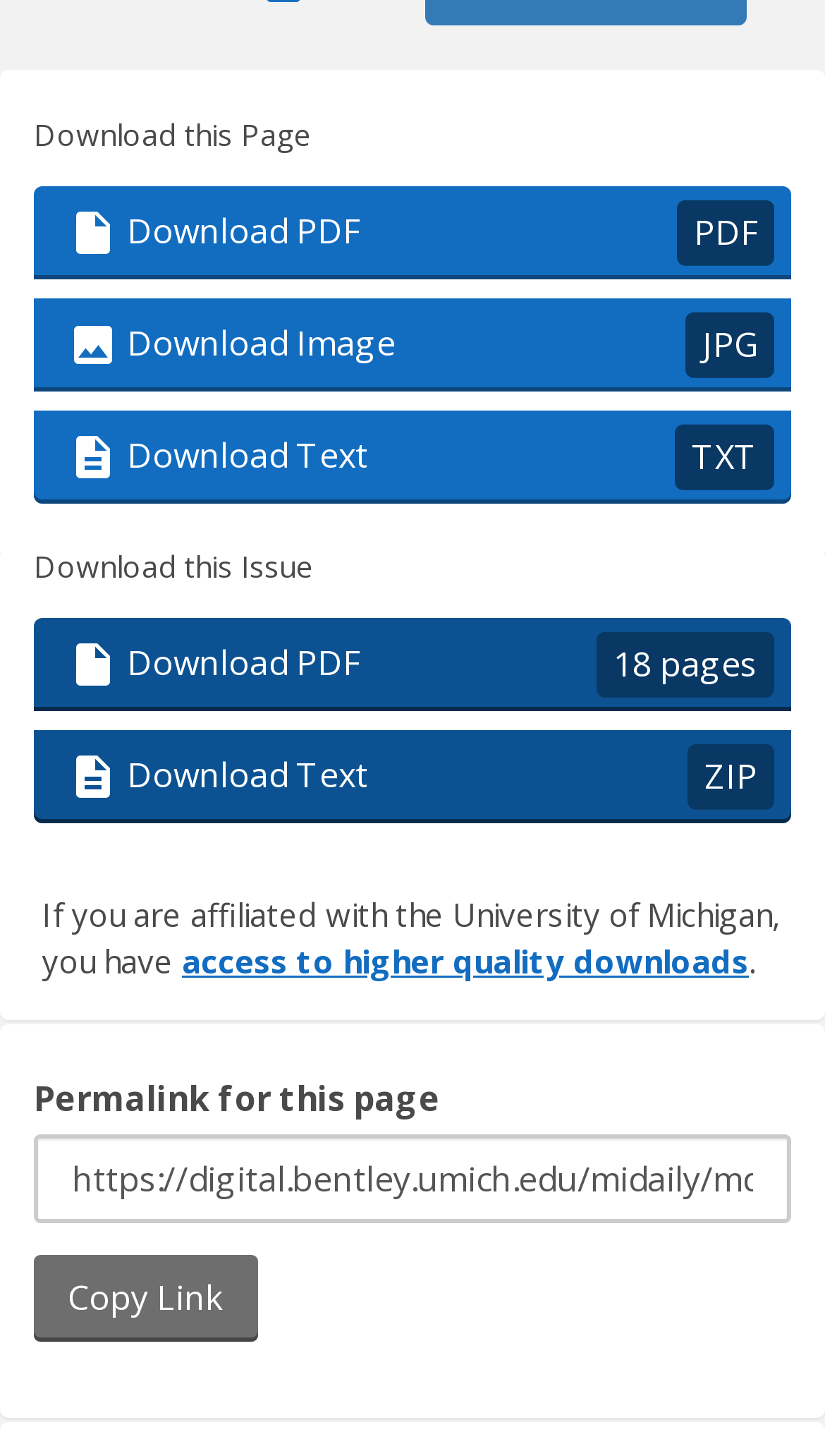Provide the bounding box coordinates of the HTML element described by the text: "Download Text TXT".

[0.041, 0.282, 0.959, 0.346]